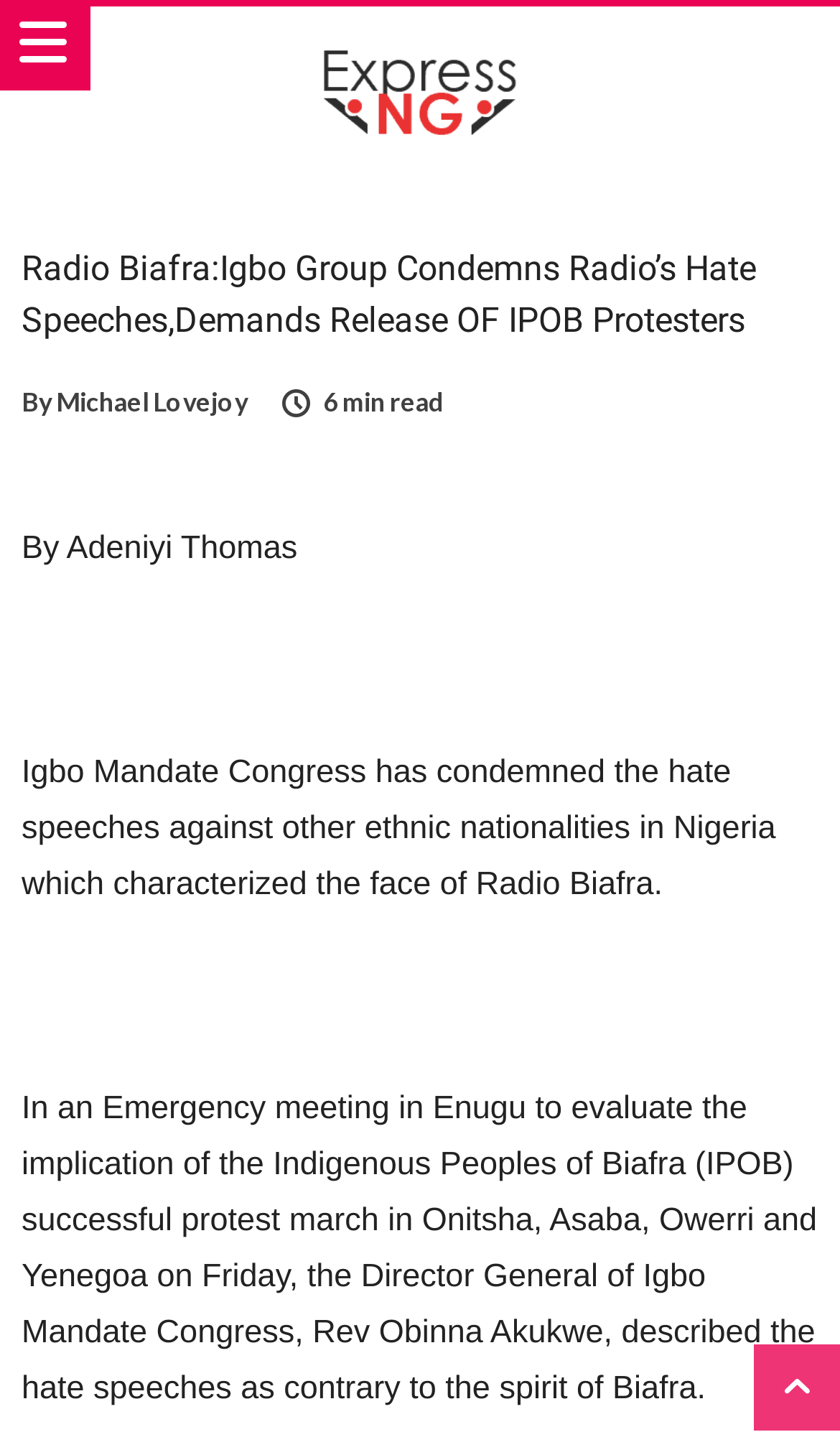What is the name of the director general of Igbo Mandate Congress?
Based on the image, answer the question with as much detail as possible.

I found the answer by reading the text 'the Director General of Igbo Mandate Congress, Rev Obinna Akukwe, described the hate speeches as contrary to the spirit of Biafra.' which is located in the middle of the webpage.